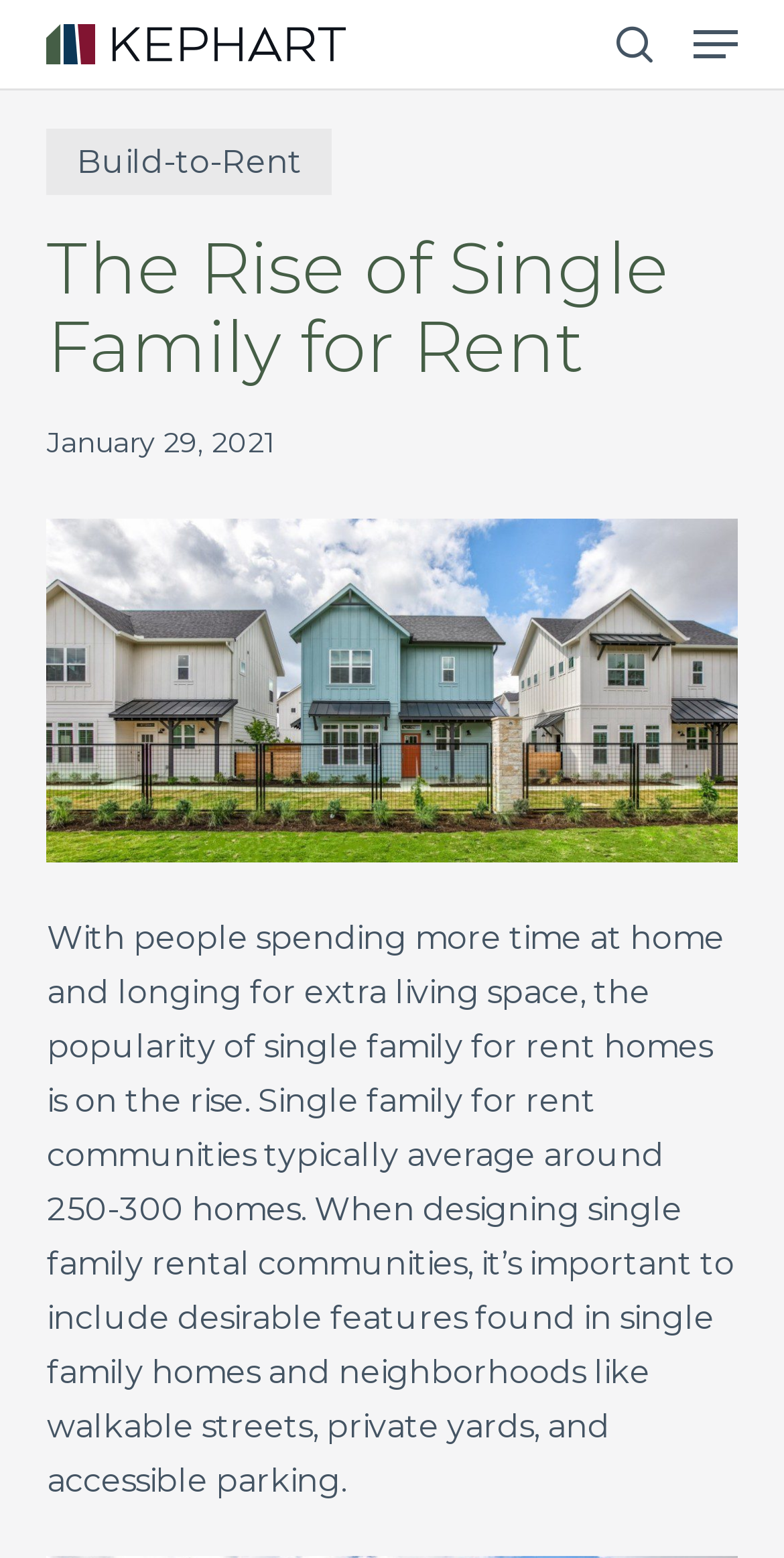Give an extensive and precise description of the webpage.

The webpage is about the rise of single-family homes for rent, specifically highlighting the increasing popularity of this type of housing. At the top-left corner, there is a search bar with a "Search" textbox and a "Close Search" link next to it. Below the search bar, there is a logo of KEPHART, which is an image with the text "KEPHART" written on it. 

To the right of the logo, there is a link to "search" and a button to open the navigation menu. Below these elements, there is a link to "Build-to-Rent" and a heading that reads "The Rise of Single Family for Rent". 

Under the heading, there is a date "January 29, 2021" and a large image of a community, labeled as "Birdsong Community". This image takes up most of the page's width and is positioned in the middle of the page. 

On top of the image, there is a block of text that explains the trend of single-family homes for rent, mentioning the average size of these communities and the importance of including desirable features such as walkable streets, private yards, and accessible parking.